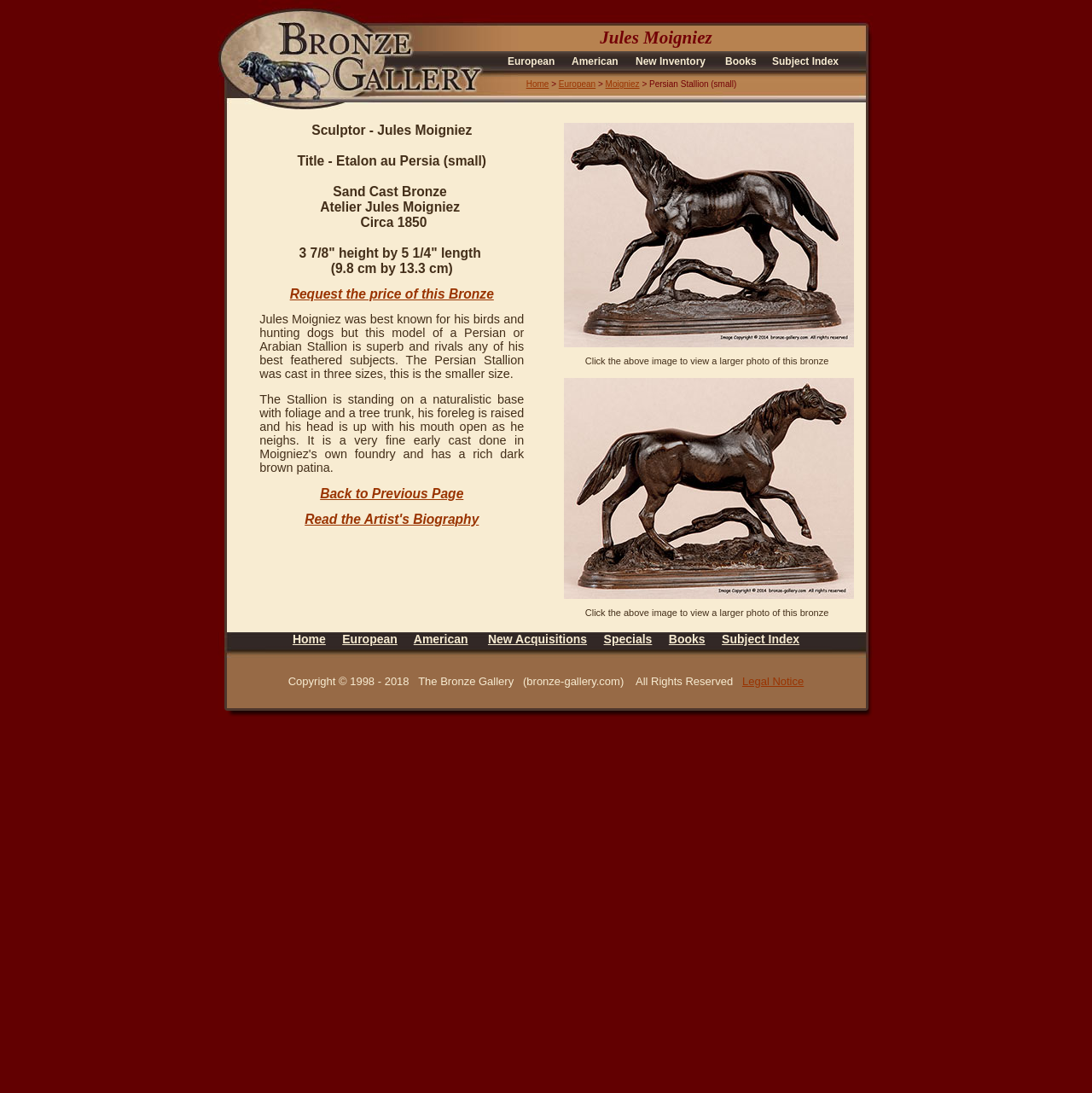Show the bounding box coordinates for the element that needs to be clicked to execute the following instruction: "Click on the link to view European art". Provide the coordinates in the form of four float numbers between 0 and 1, i.e., [left, top, right, bottom].

[0.457, 0.049, 0.516, 0.064]